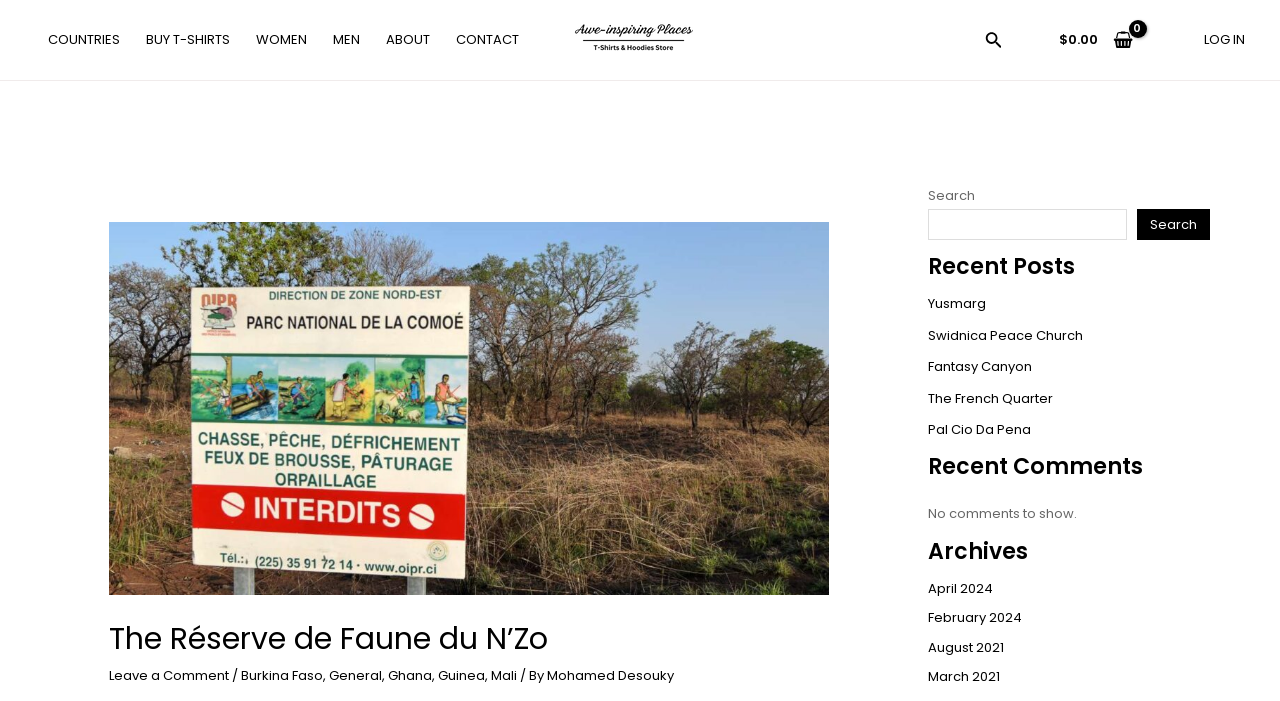How much is in the shopping cart?
Analyze the image and deliver a detailed answer to the question.

I found the answer by looking at the StaticText elements with the text '$' and '0.00' which are children of the link element with the text 'View Shopping Cart, empty'.